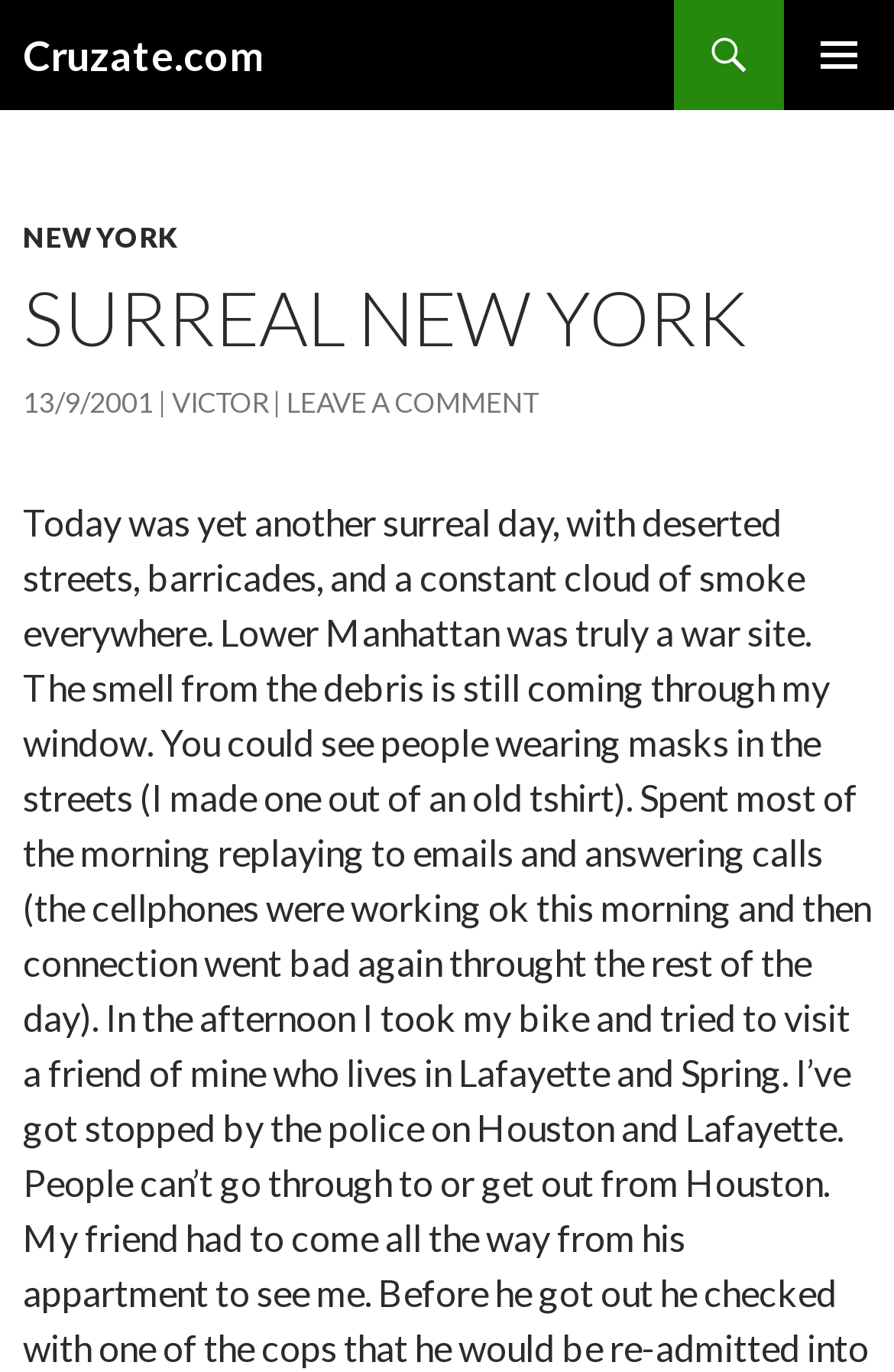What is the date mentioned in the webpage?
Make sure to answer the question with a detailed and comprehensive explanation.

I found this answer by examining the link '13/9/2001' in the header section of the webpage, which appears to be a date.